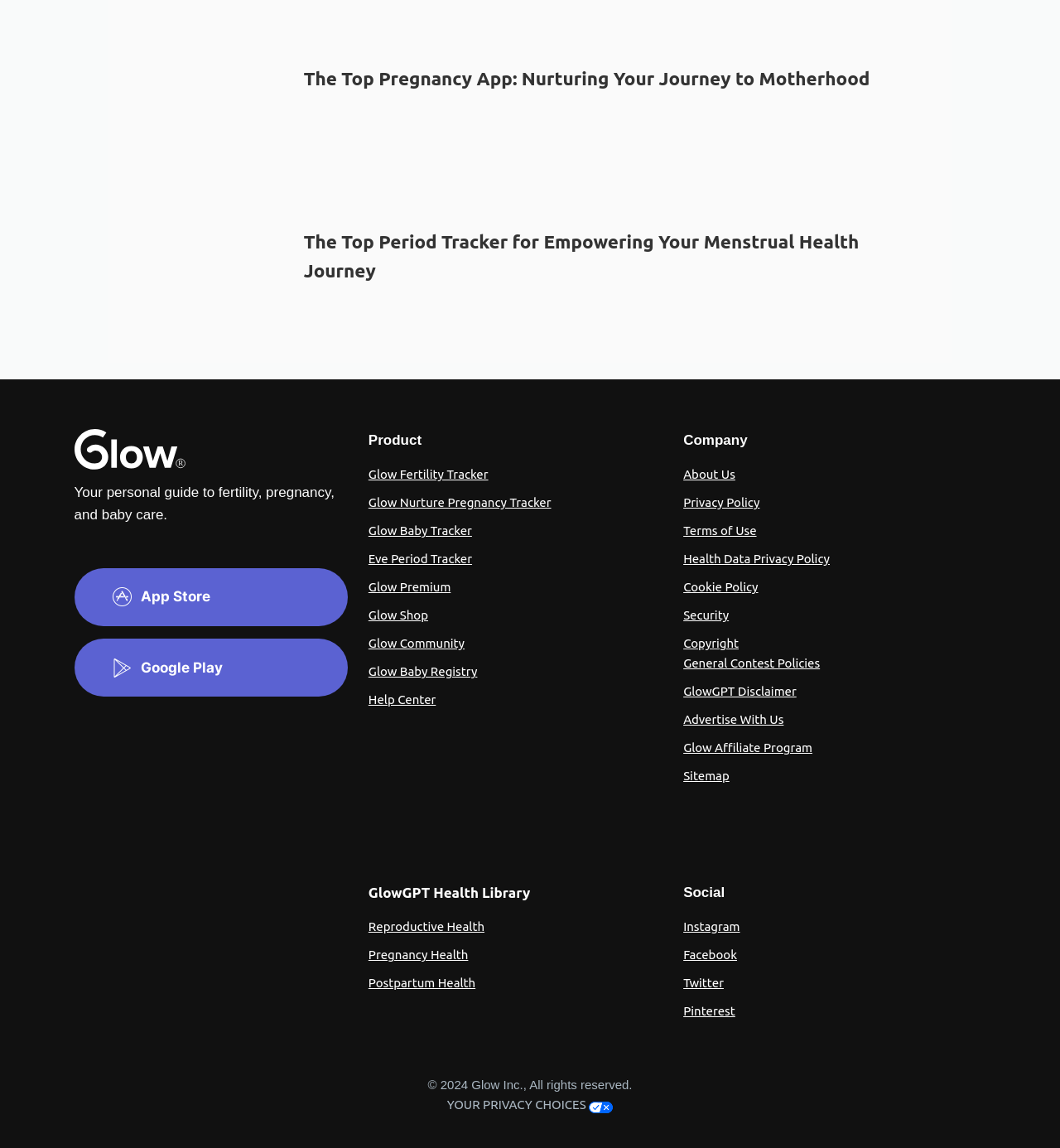What social media platforms does the website link to?
Look at the image and answer the question using a single word or phrase.

Instagram, Facebook, Twitter, Pinterest